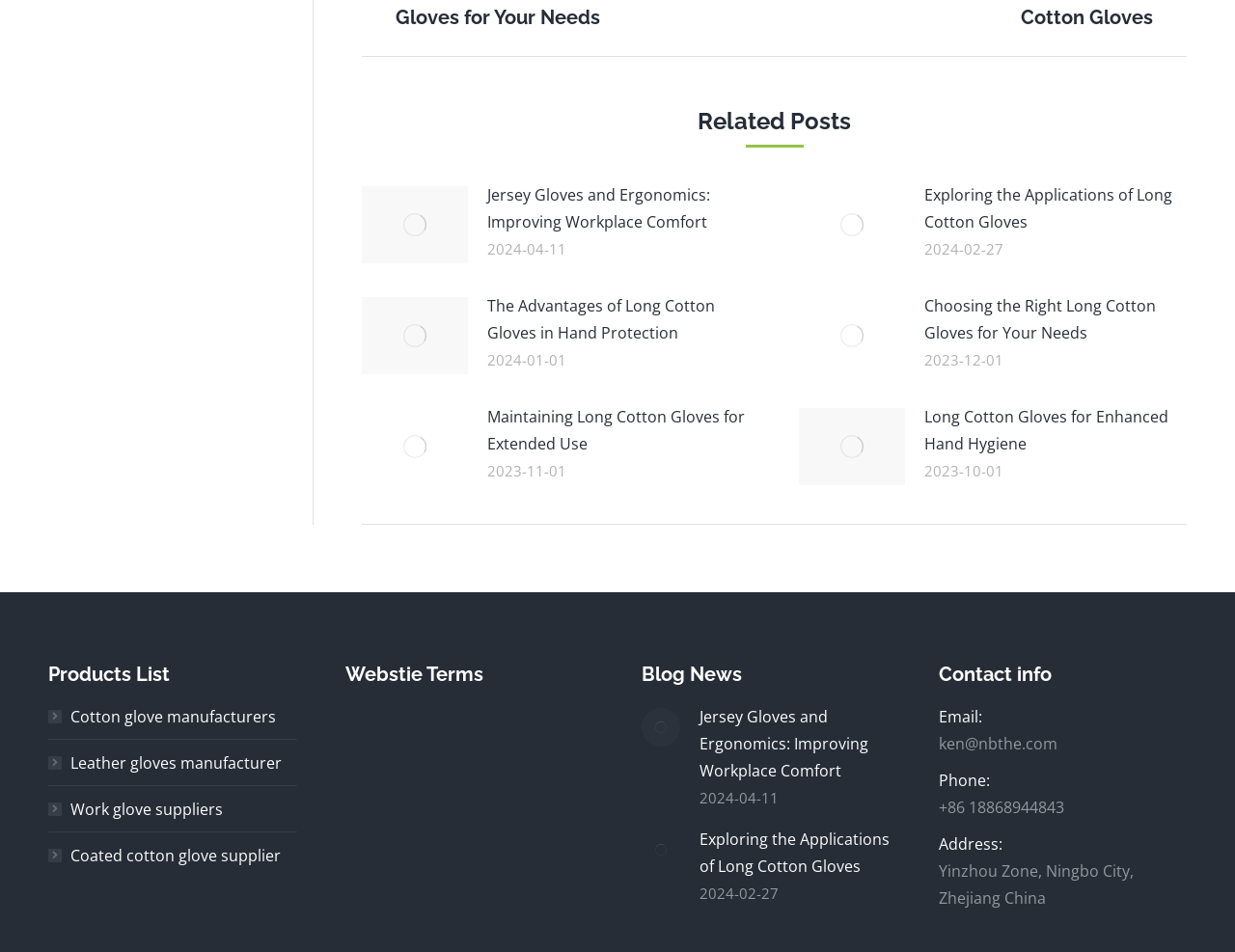Please locate the bounding box coordinates of the region I need to click to follow this instruction: "Read the article 'Long Cotton Gloves for Enhanced Hand Hygiene'".

[0.748, 0.423, 0.961, 0.48]